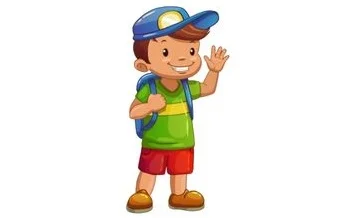Examine the screenshot and answer the question in as much detail as possible: What theme does the illustration relate to?

The caption states that the illustration complements the theme of maintaining cleanliness, specifically in relation to advice on how children can care for their belongings, such as cleaning their bags.